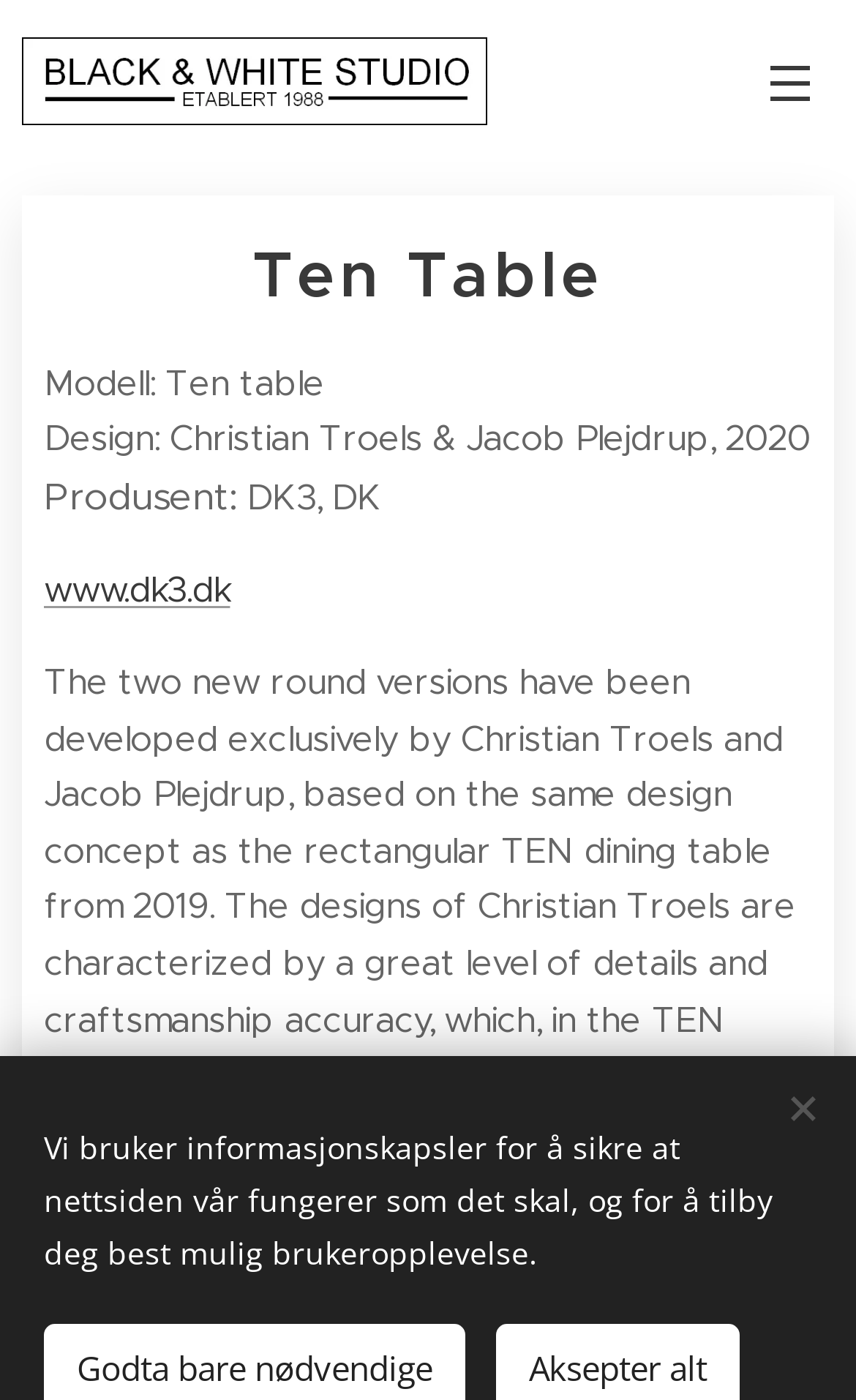Bounding box coordinates are specified in the format (top-left x, top-left y, bottom-right x, bottom-right y). All values are floating point numbers bounded between 0 and 1. Please provide the bounding box coordinate of the region this sentence describes: www.dk3.dk

[0.051, 0.405, 0.269, 0.435]